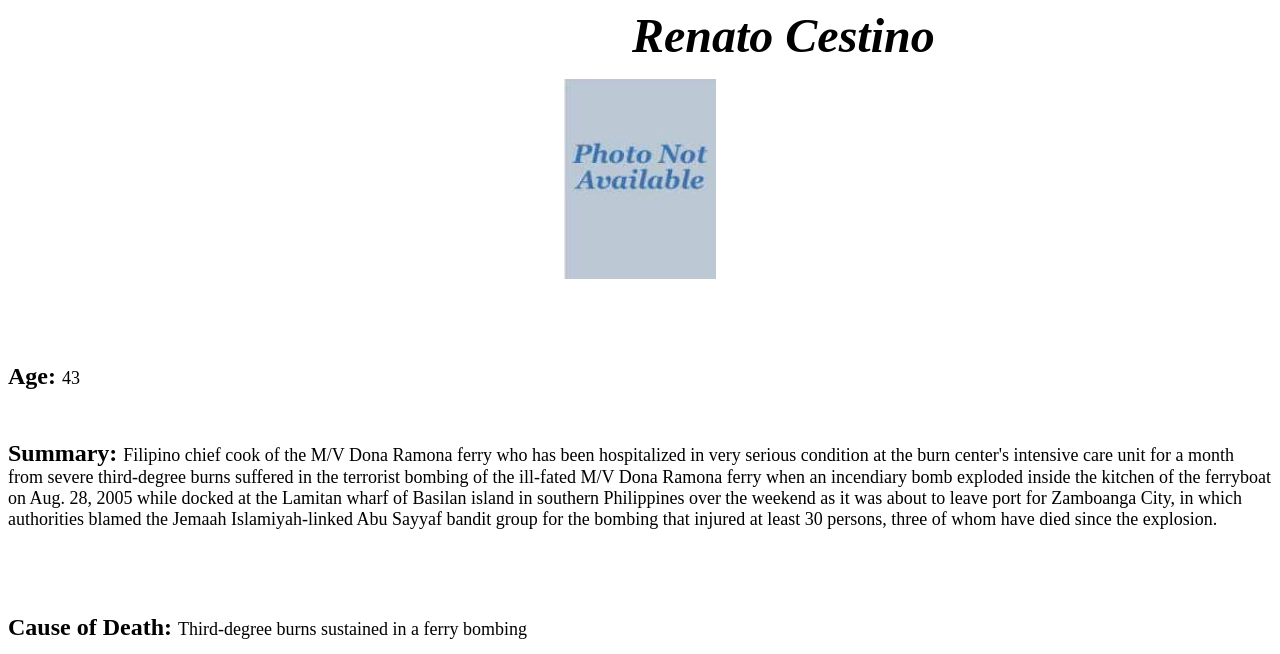What is the summary of Renato Cestino's information?
Answer the question with just one word or phrase using the image.

Not specified